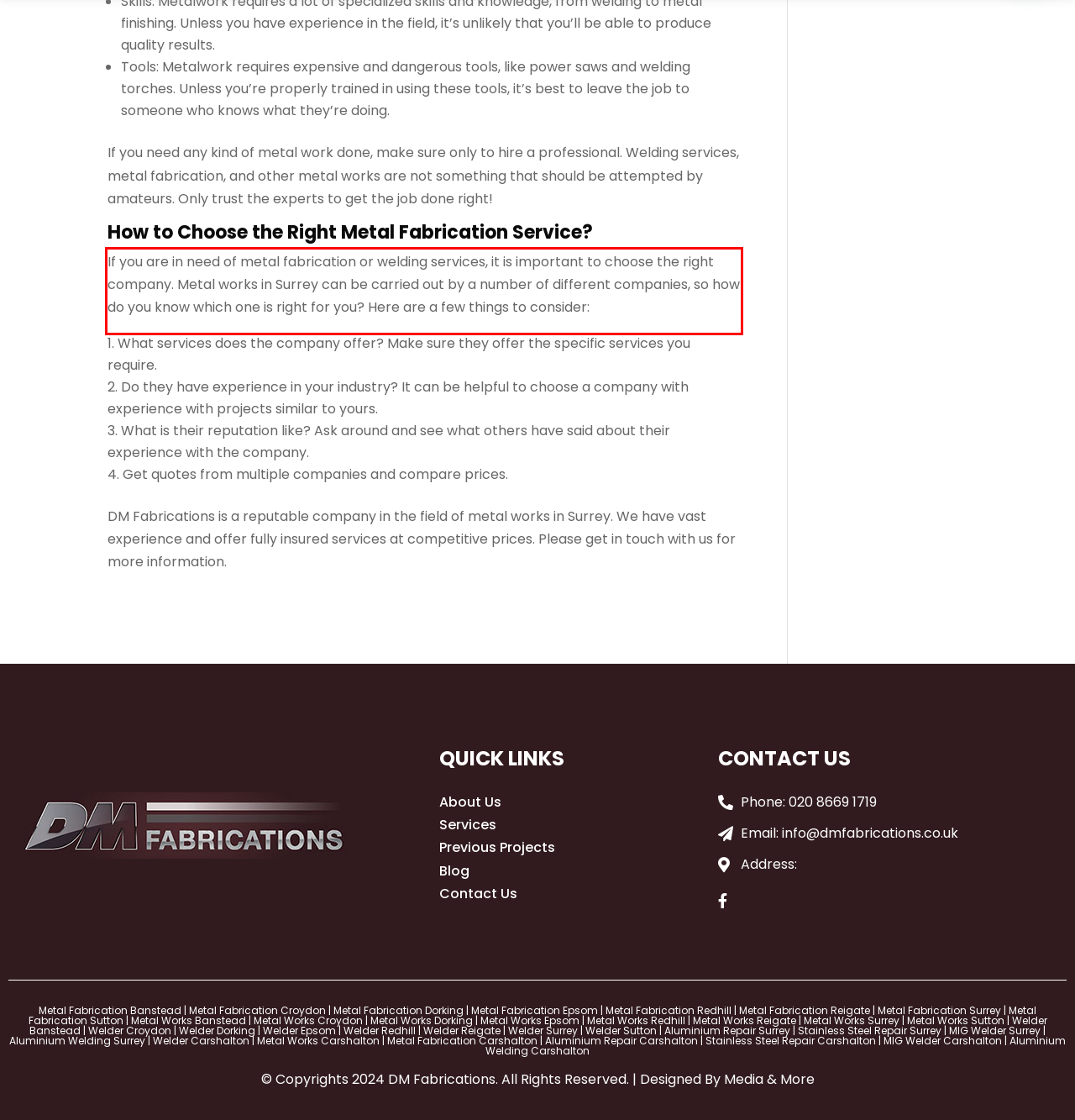You are provided with a screenshot of a webpage featuring a red rectangle bounding box. Extract the text content within this red bounding box using OCR.

If you are in need of metal fabrication or welding services, it is important to choose the right company. Metal works in Surrey can be carried out by a number of different companies, so how do you know which one is right for you? Here are a few things to consider: